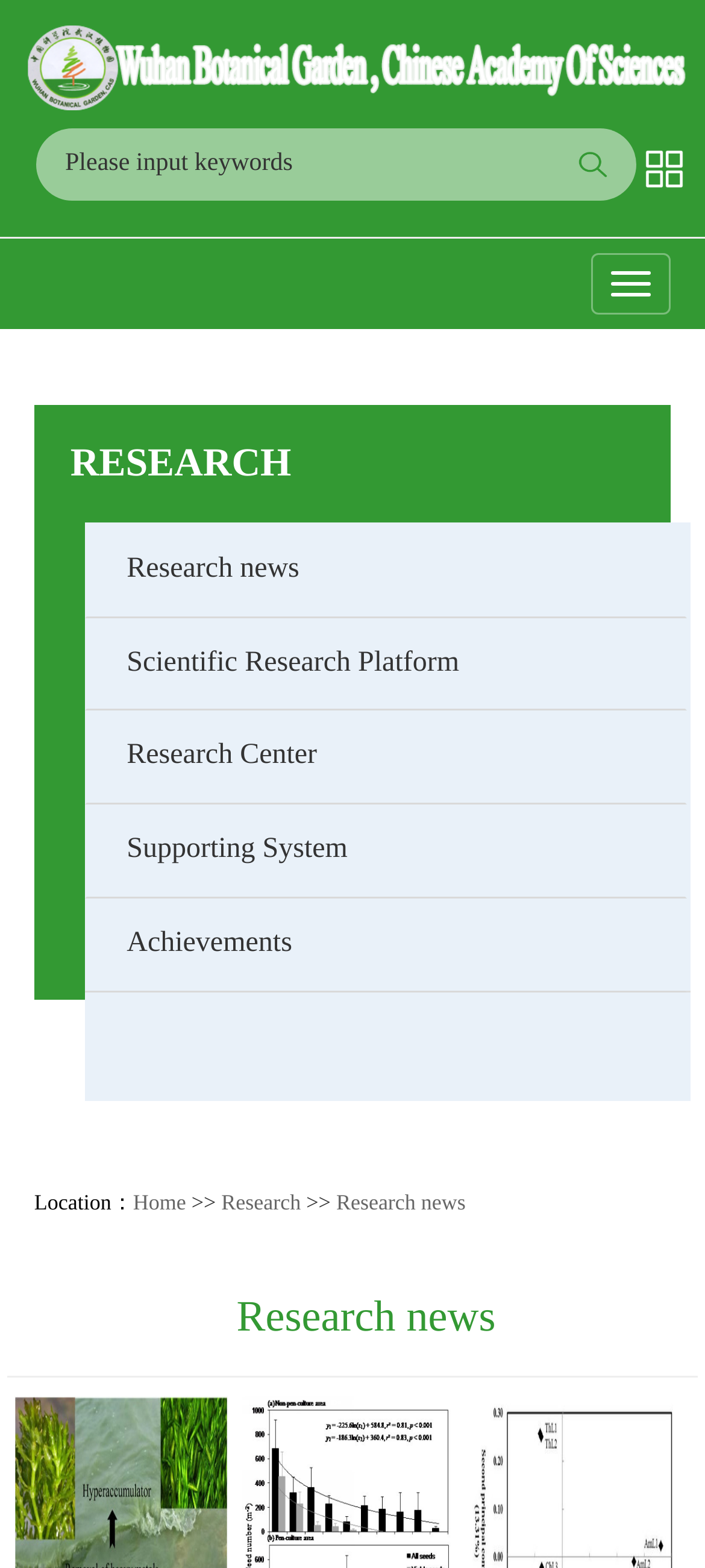What is the current location in the website?
Look at the image and answer the question using a single word or phrase.

Research